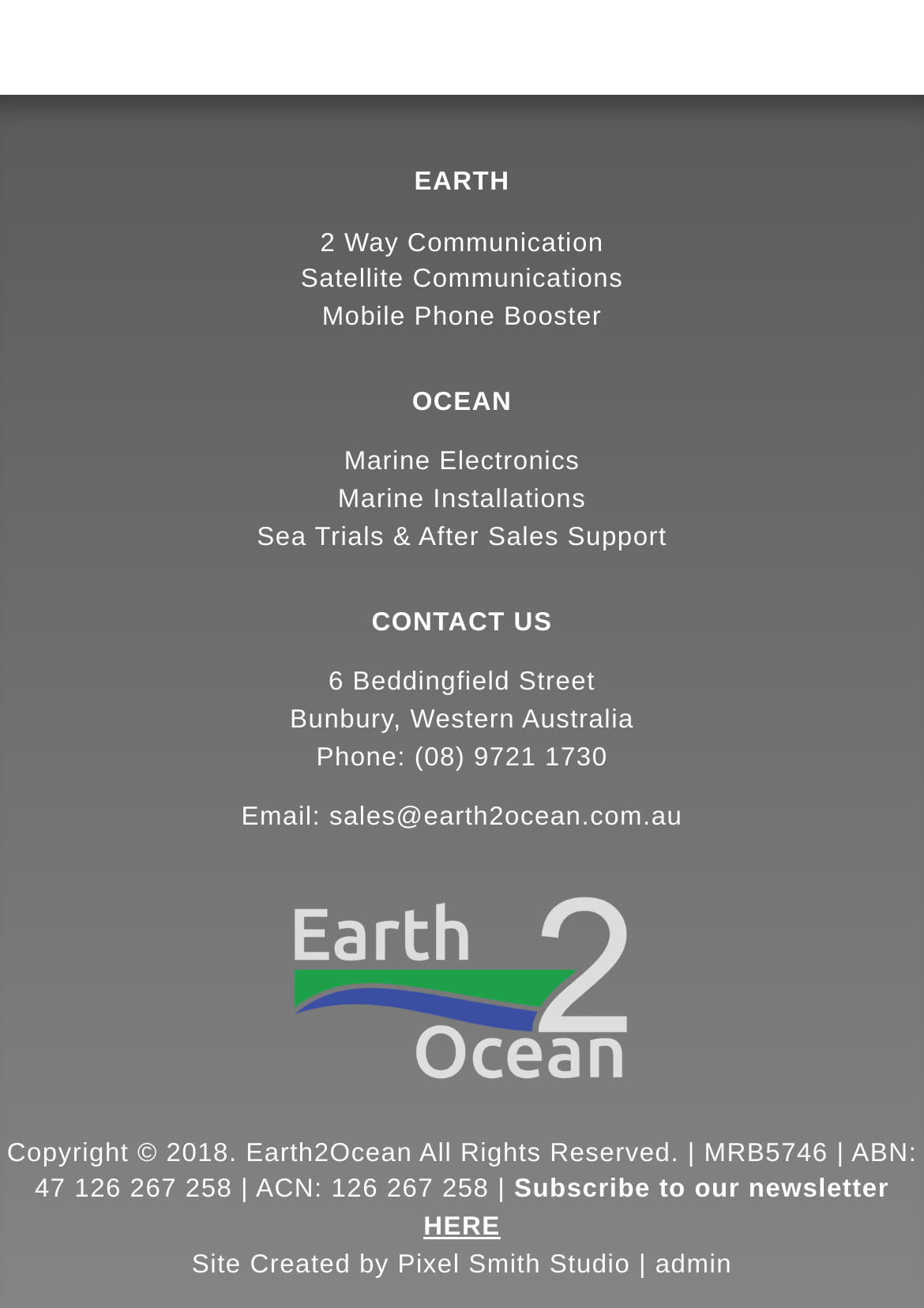Using the provided element description "Pixel Smith Studio", determine the bounding box coordinates of the UI element.

[0.43, 0.956, 0.682, 0.978]